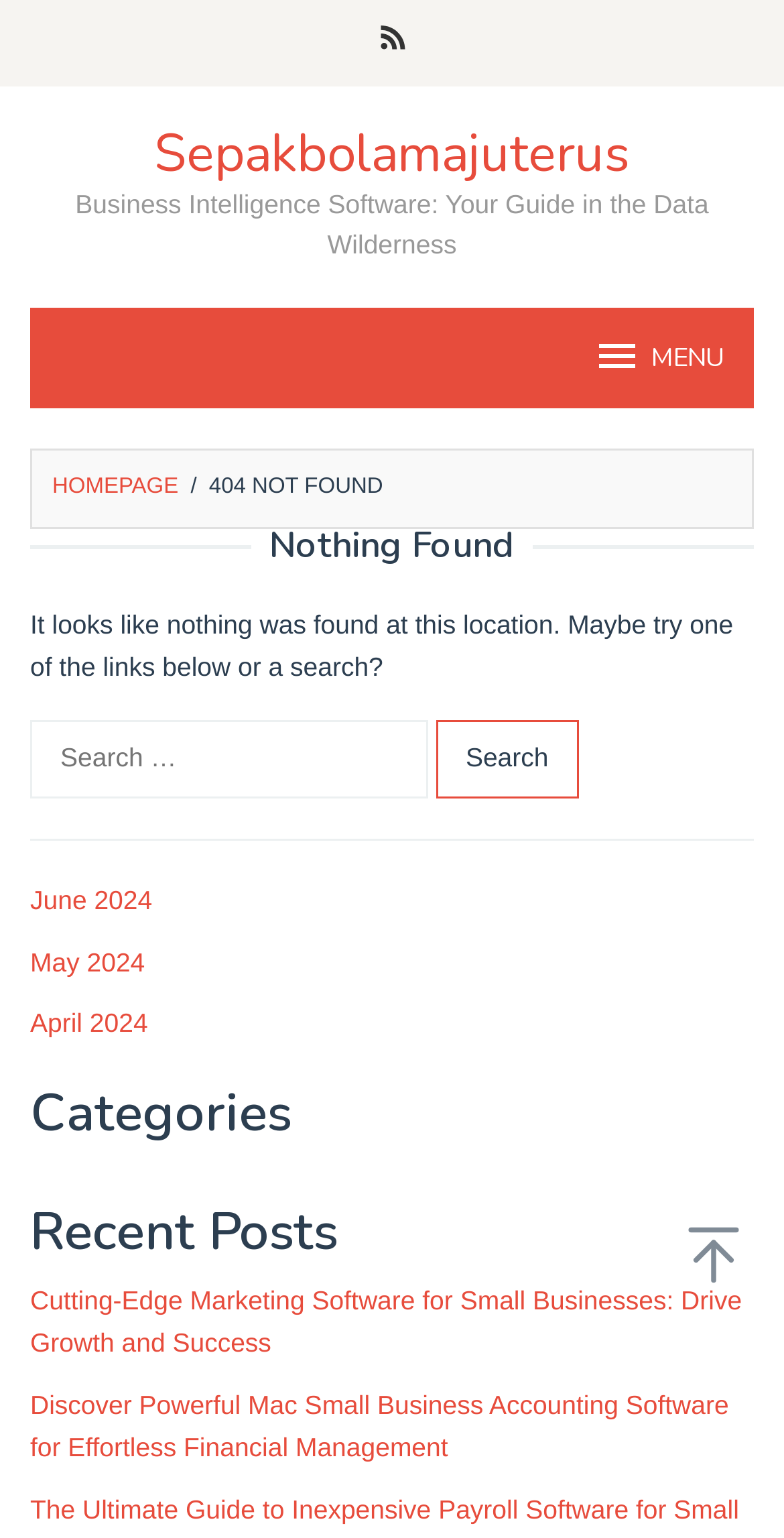Please analyze the image and give a detailed answer to the question:
What is the most recent post listed on the page?

The most recent post is listed under the heading 'Recent Posts' and is titled 'Cutting-Edge Marketing Software for Small Businesses: Drive Growth and Success', indicating that it is a recent article or blog post on the website.